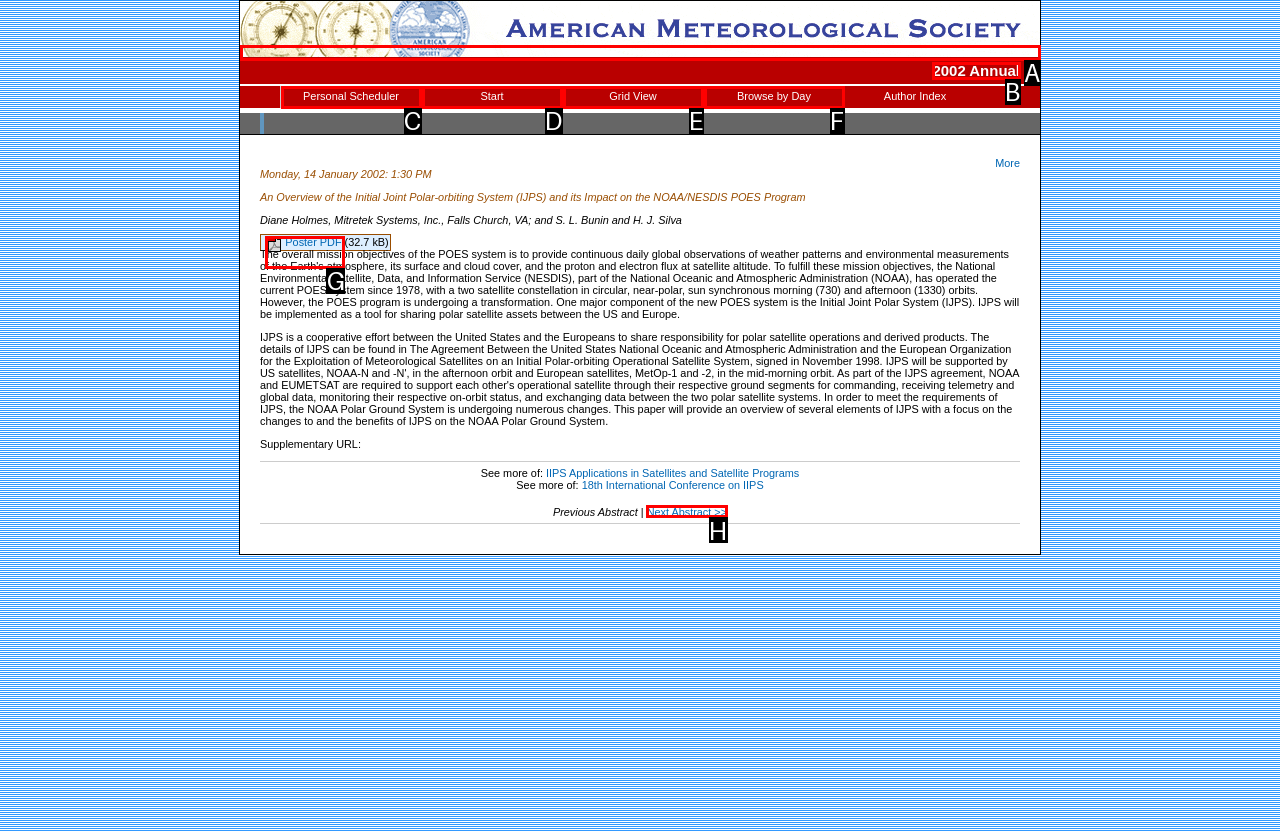Tell me which one HTML element best matches the description: Browse by Day Answer with the option's letter from the given choices directly.

F